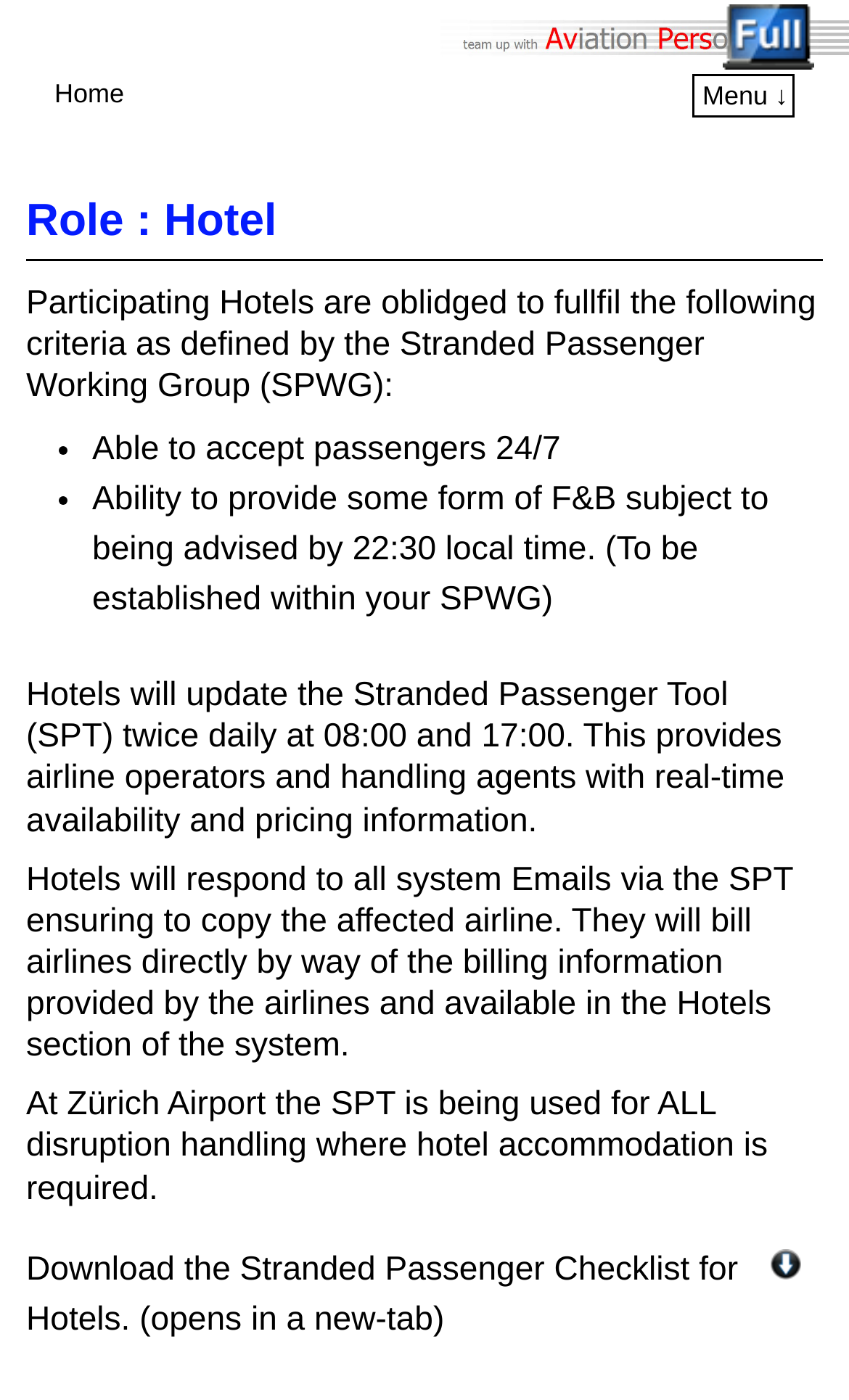Provide the bounding box coordinates for the UI element that is described as: "Home".

[0.064, 0.056, 0.146, 0.077]